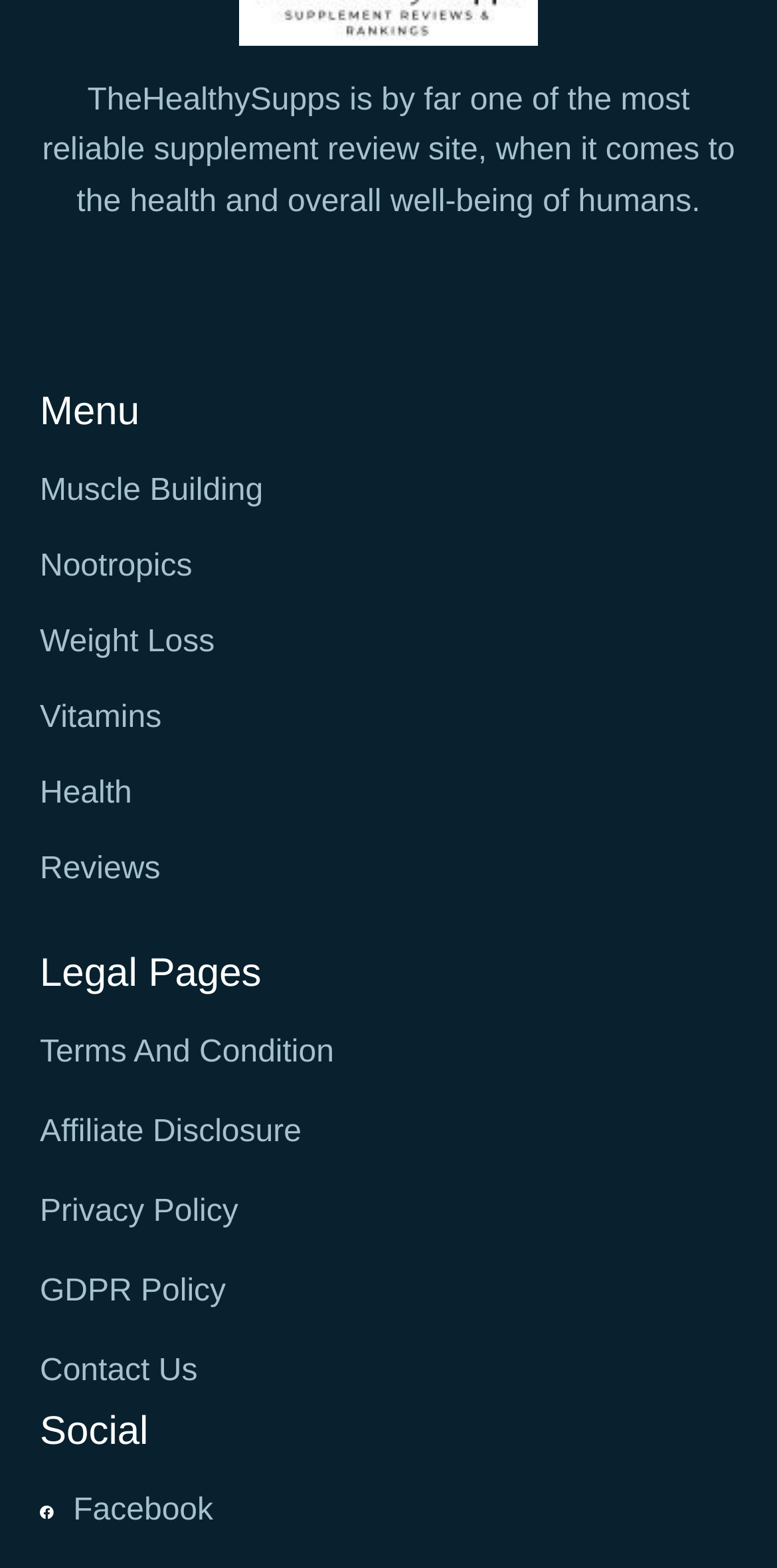Please find the bounding box coordinates of the element's region to be clicked to carry out this instruction: "View Terms And Condition".

[0.051, 0.652, 0.949, 0.693]